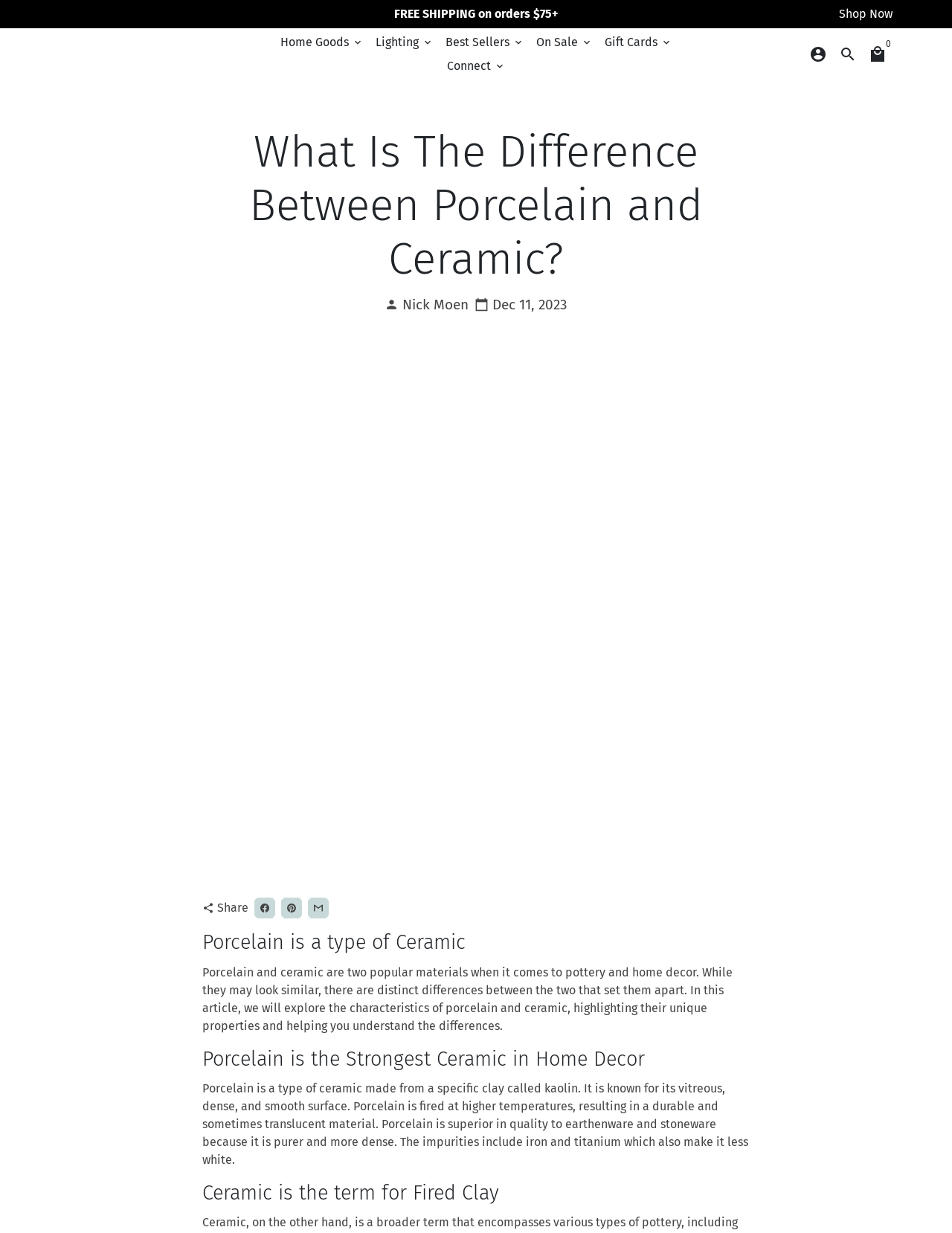Based on the element description "Canvas Shopping Bag with Printing", predict the bounding box coordinates of the UI element.

None